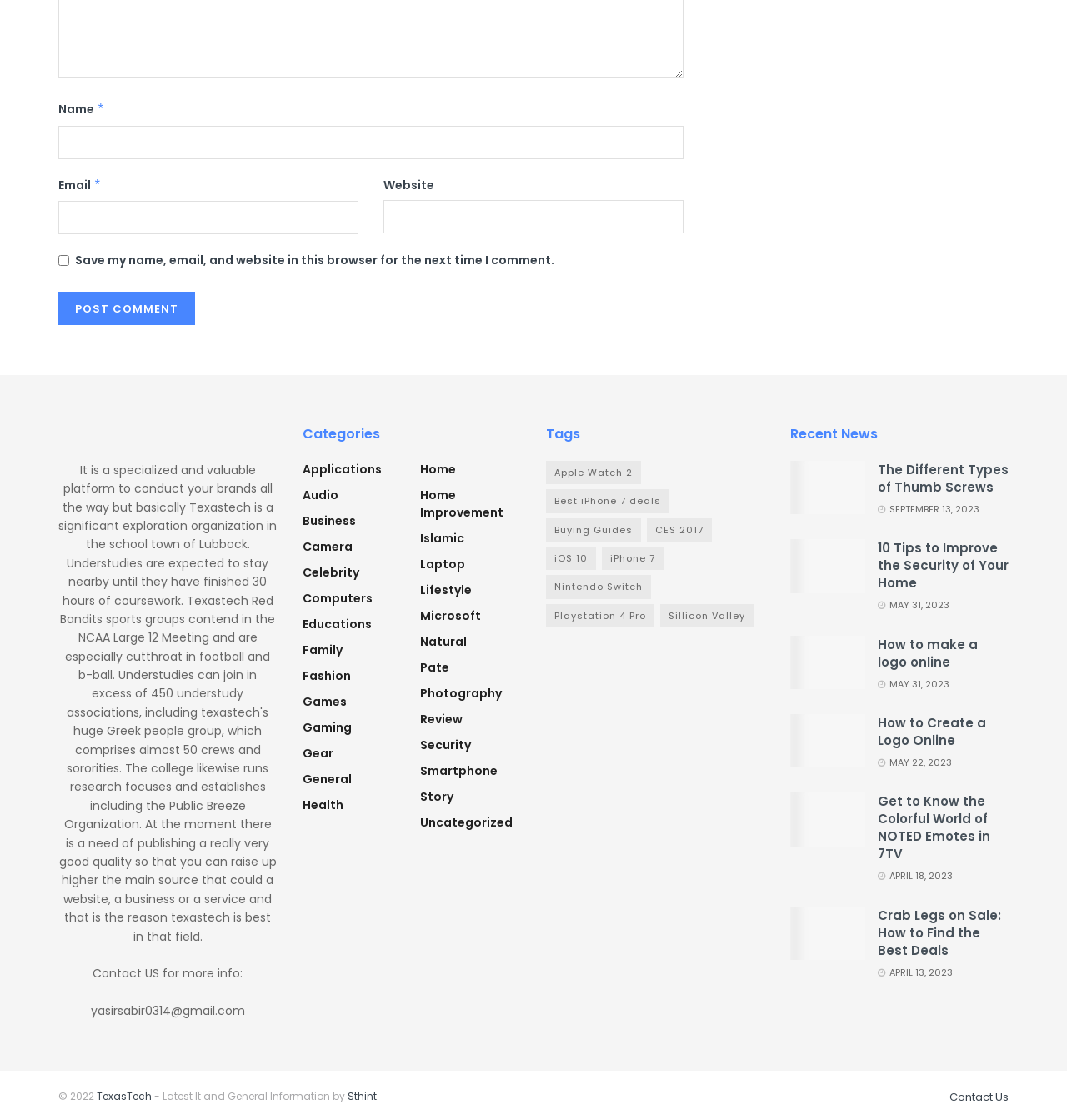Provide a brief response to the question below using one word or phrase:
How many categories are there?

21